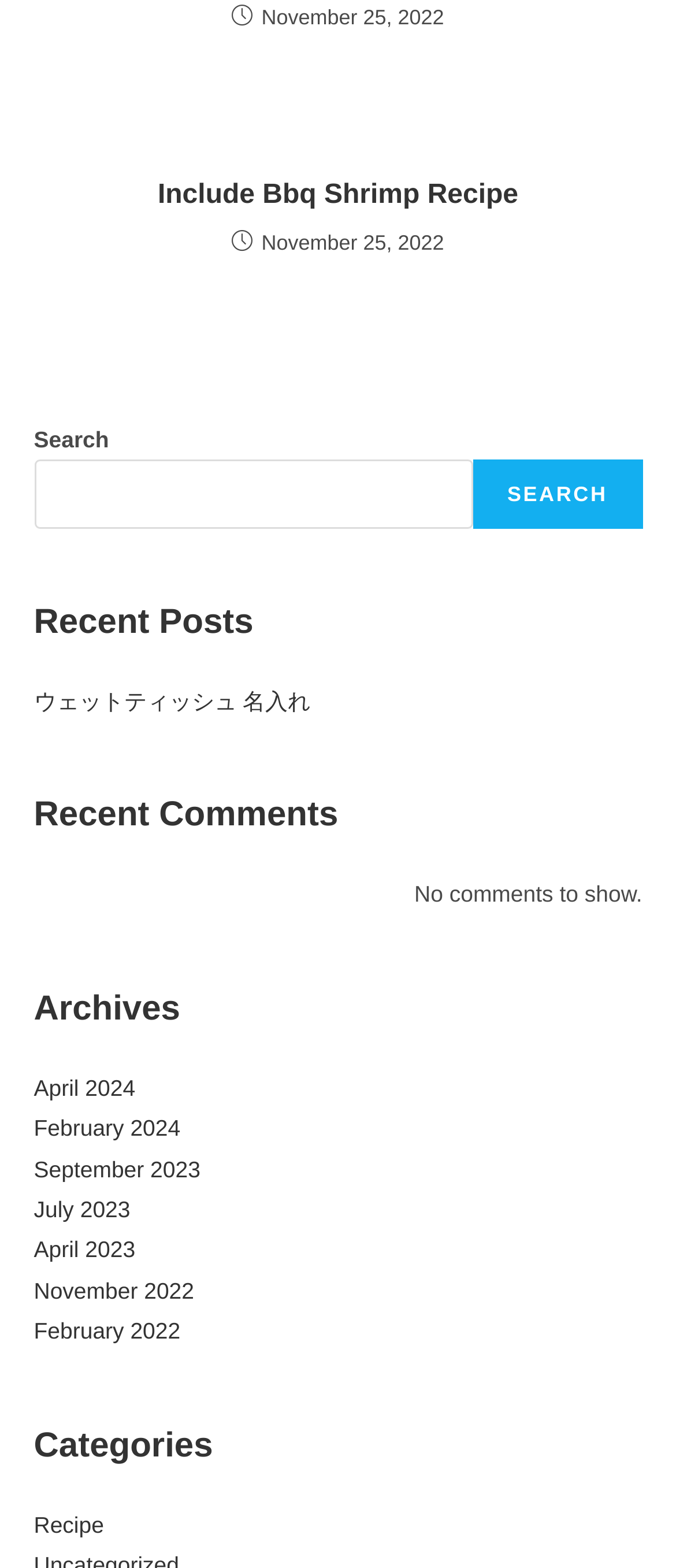Locate the bounding box coordinates of the element to click to perform the following action: 'Read the recent post 'ウェットティッシュ 名入れ''. The coordinates should be given as four float values between 0 and 1, in the form of [left, top, right, bottom].

[0.05, 0.439, 0.459, 0.456]